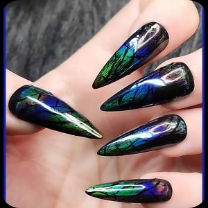Answer the question below with a single word or a brief phrase: 
What colors are the nails?

Green, blue, and dark shades